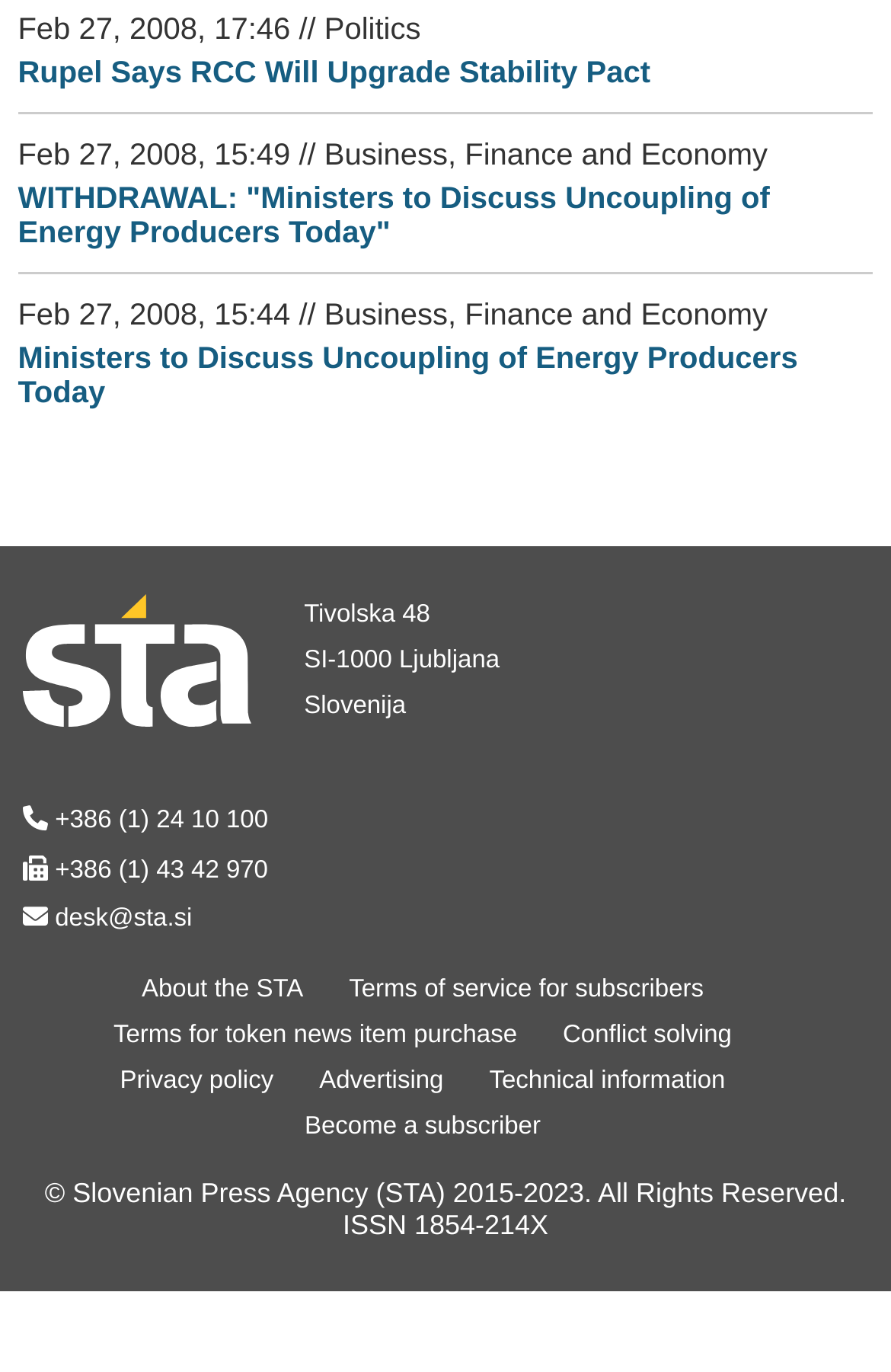What is the category of the second news article? Based on the screenshot, please respond with a single word or phrase.

Business, Finance and Economy